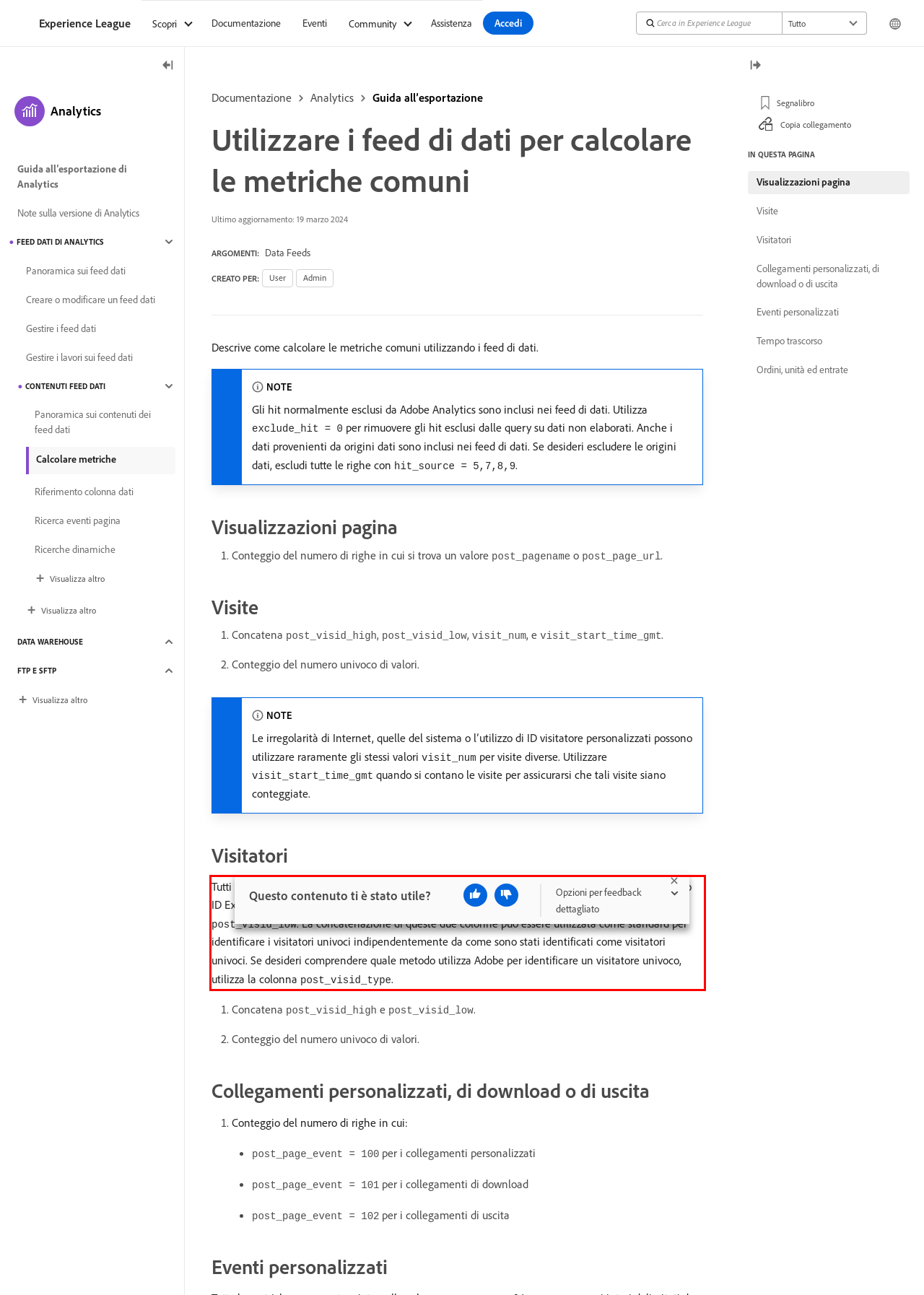Identify the red bounding box in the webpage screenshot and perform OCR to generate the text content enclosed.

Tutti i metodi utilizzati da Adobe per identificare visitatori univoci (ID visitatore personalizzato, servizio ID Experience Cloud, ecc.) sono tutti calcolati in definitiva come valore in post_visid_high e post_visid_low. La concatenazione di queste due colonne può essere utilizzata come standard per identificare i visitatori univoci indipendentemente da come sono stati identificati come visitatori univoci. Se desideri comprendere quale metodo utilizza Adobe per identificare un visitatore univoco, utilizza la colonna post_visid_type.